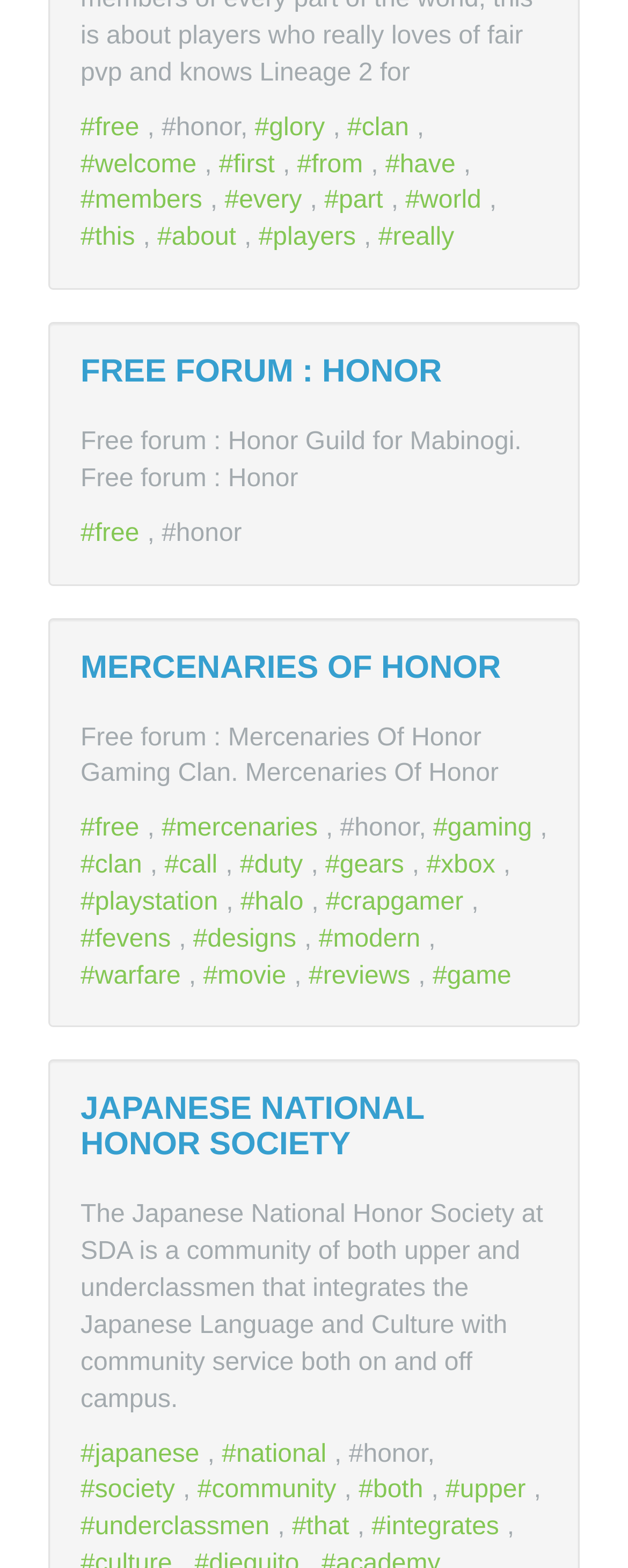Provide the bounding box for the UI element matching this description: "Mercenaries Of Honor".

[0.128, 0.414, 0.798, 0.437]